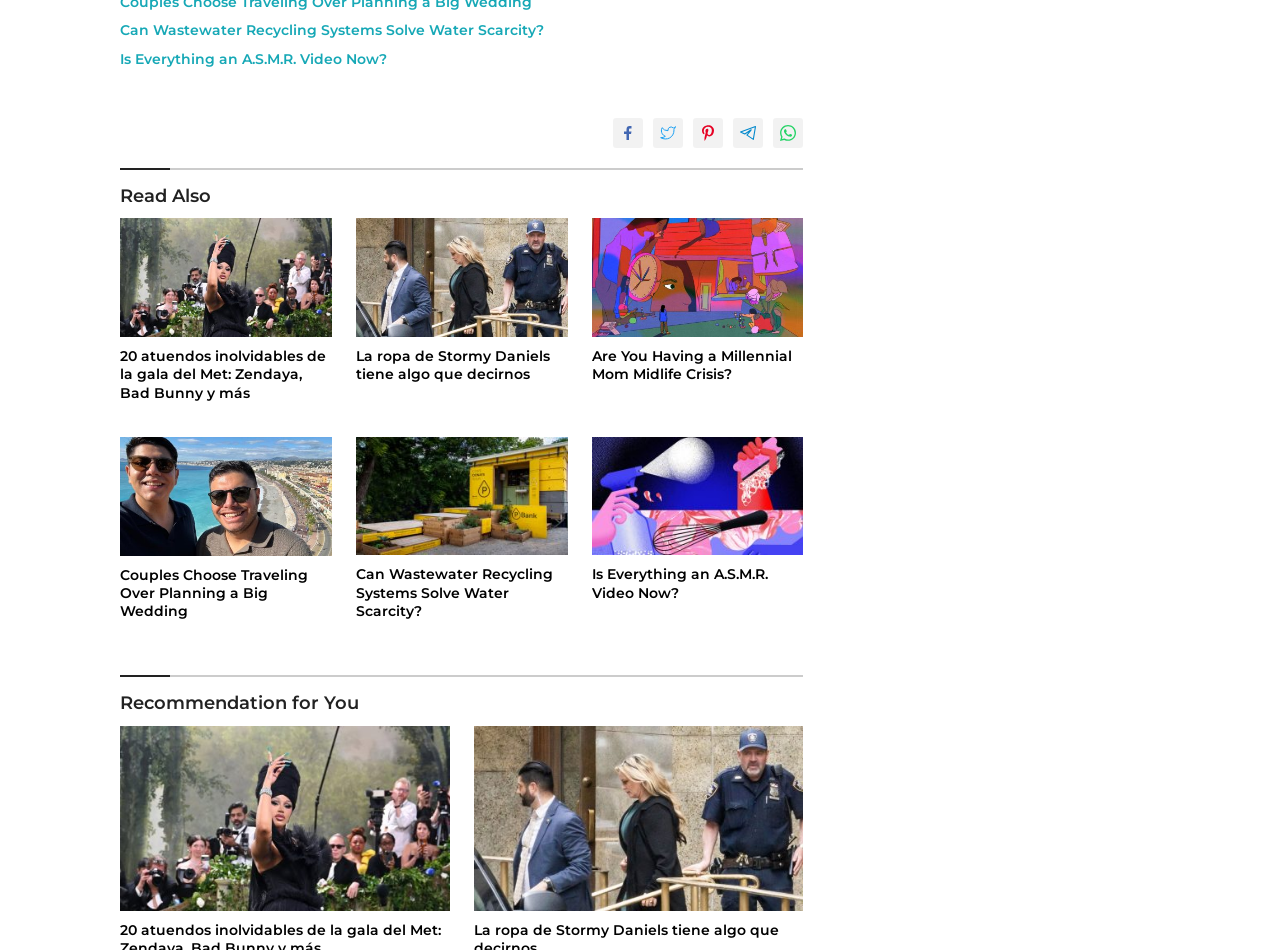Identify the bounding box coordinates for the UI element that matches this description: "Request to use poem".

None